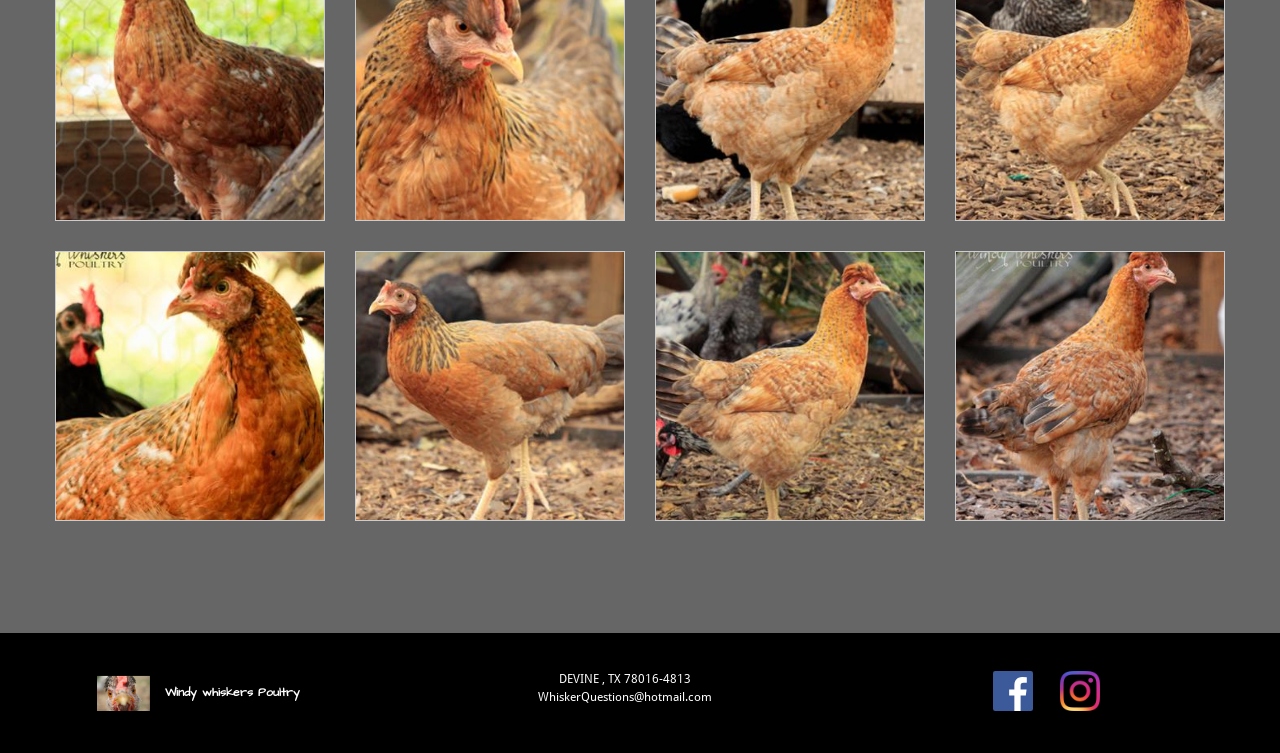How many social media links are present on the page?
Give a detailed and exhaustive answer to the question.

There are two social media links present on the page, one for Facebook and one for Instagram, which can be found at the bottom of the page.